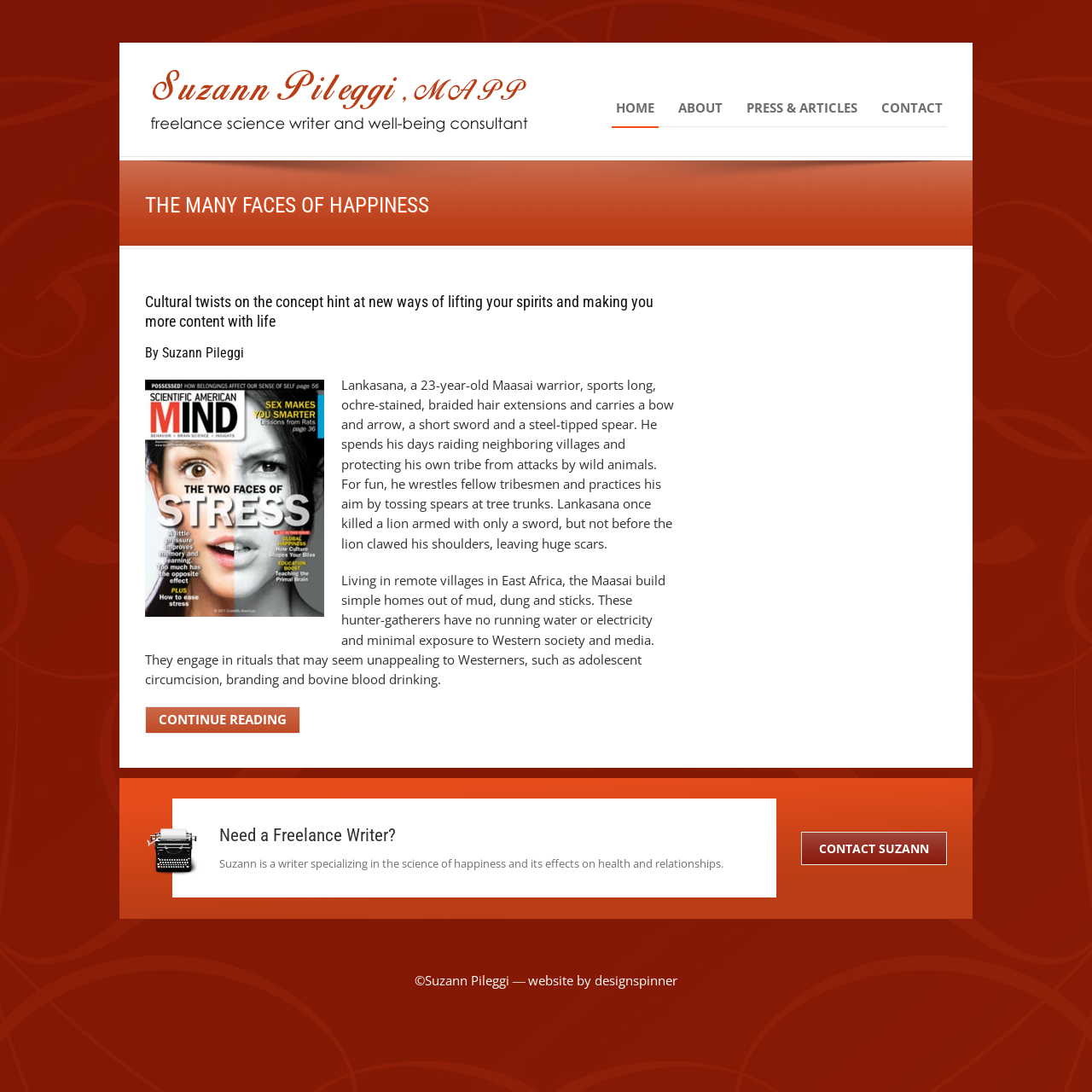Give a detailed explanation of the elements present on the webpage.

The webpage is about the concept of happiness, with a focus on cultural twists and unique perspectives. At the top left, there is a link to the author's name, Suzann Pileggi, accompanied by a small image. Next to it, there are four navigation links: HOME, ABOUT, PRESS & ARTICLES, and CONTACT.

Below the navigation links, there is a large heading that reads "THE MANY FACES OF HAPPINESS". Underneath, there is a subheading that summarizes the concept of cultural twists on happiness, followed by the author's name. To the right of the subheading, there is a large image related to the concept of happiness.

The main content of the webpage is a descriptive text about a 23-year-old Maasai warrior, Lankasana, who lives in remote villages in East Africa. The text describes his daily life, including his activities and rituals. Below this text, there is another paragraph that provides more information about the Maasai people's way of life.

At the bottom left, there is a link to continue reading the article. Next to it, there is a small image of a typewriter. Below the typewriter image, there is a heading that reads "Need a Freelance Writer?" followed by a brief description of the author's writing services. There is also a link to contact the author.

At the very bottom of the webpage, there is a copyright notice with the author's name, followed by a separator line and a link to the website designer, designspinner.